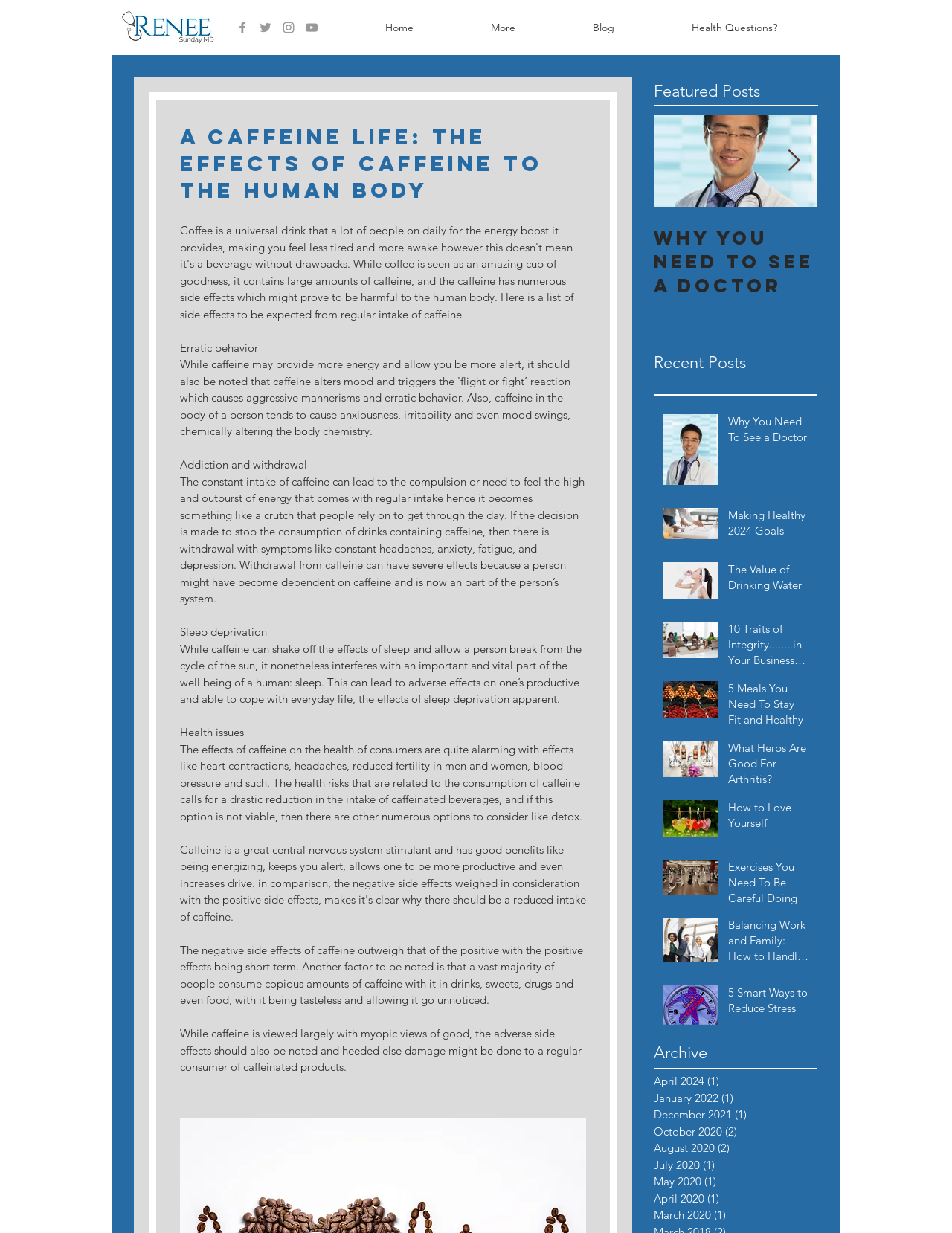What are the social media platforms available on the website?
Please provide a single word or phrase answer based on the image.

Facebook, Twitter, Instagram, YouTube